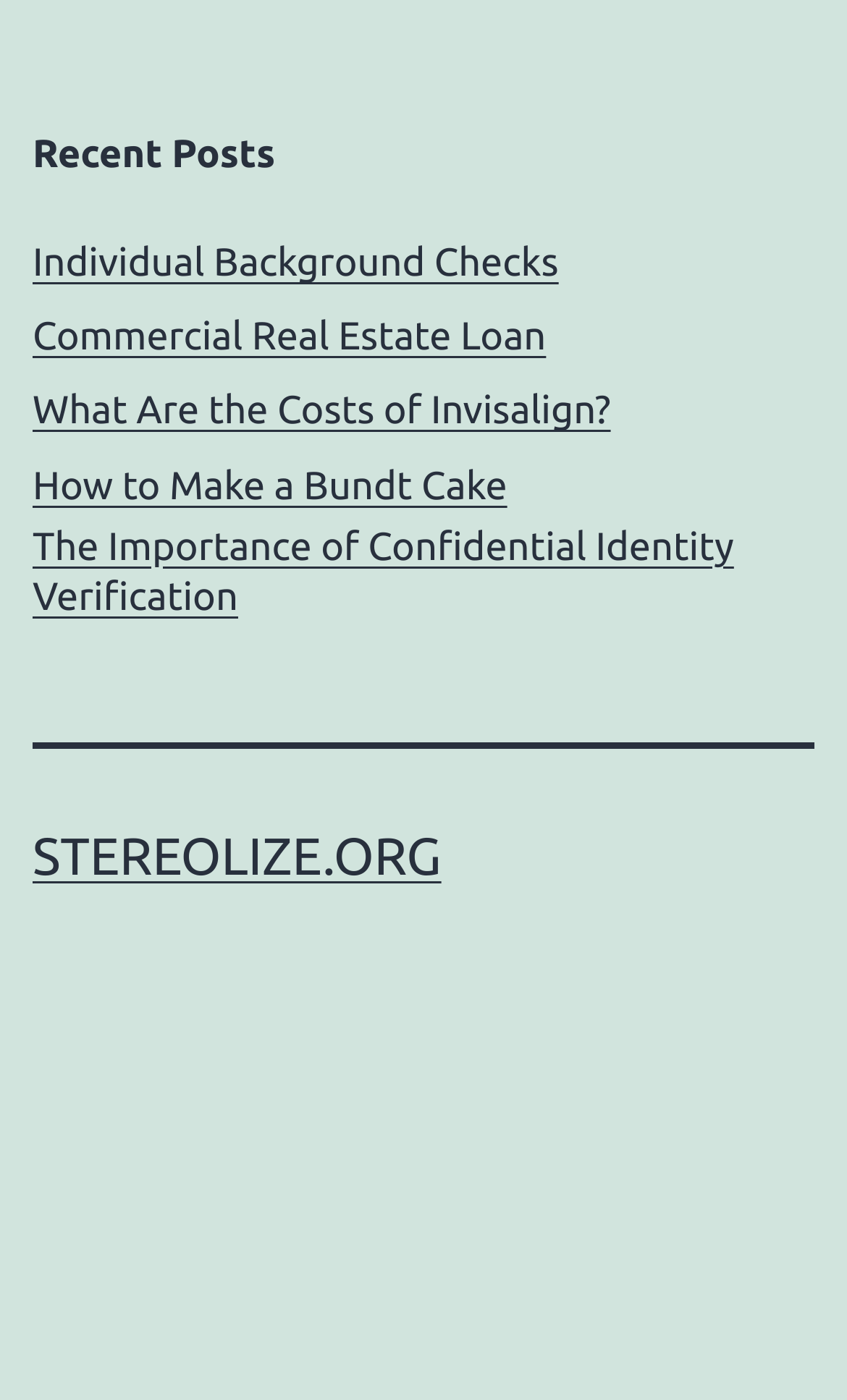How many recent posts are listed?
With the help of the image, please provide a detailed response to the question.

I counted the number of links under the 'Recent Posts' section, which are 'Individual Background Checks', 'Commercial Real Estate Loan', 'What Are the Costs of Invisalign?', and 'How to Make a Bundt Cake', totaling 4 recent posts.